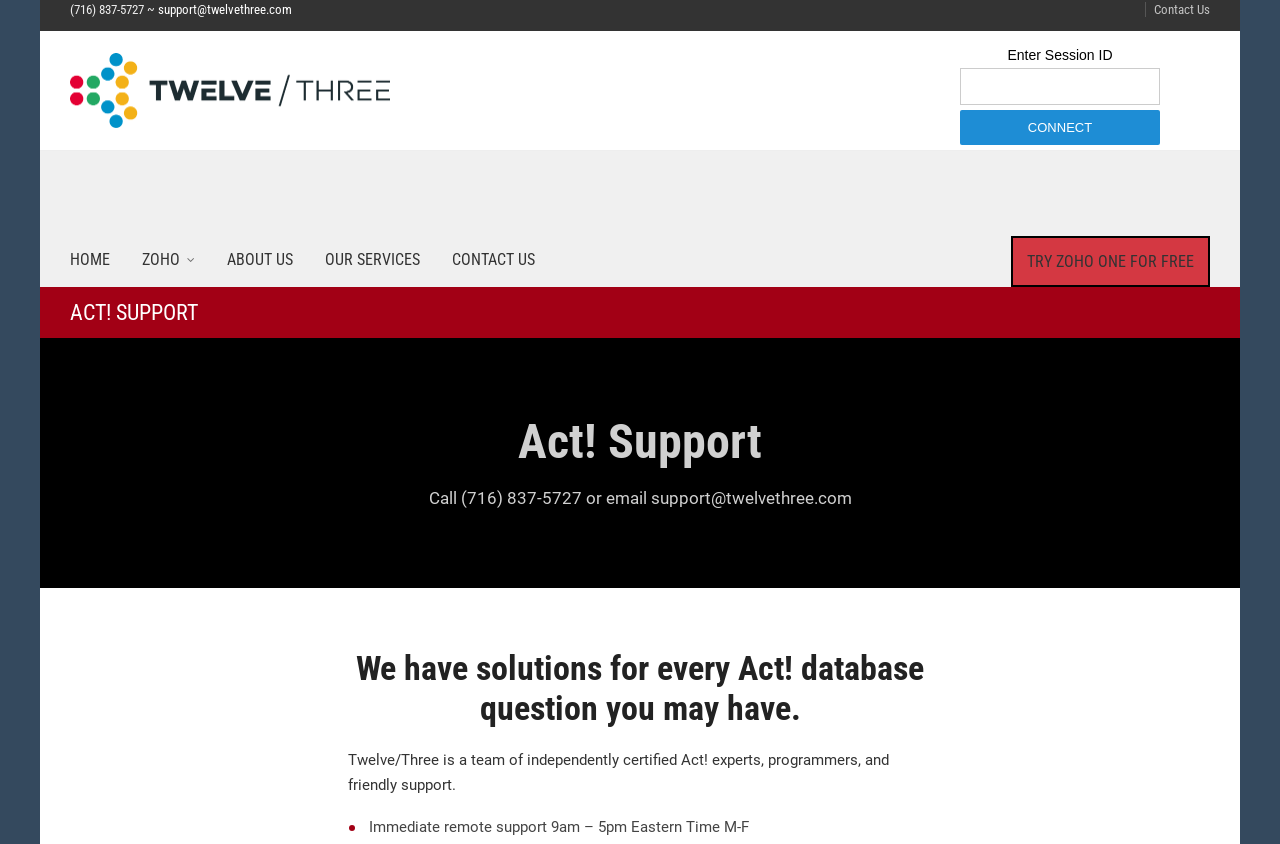What are the hours for remote support?
Please provide a comprehensive answer based on the information in the image.

I found the hours for remote support by scrolling down to the bottom of the webpage, where it says 'Immediate remote support 9am – 5pm Eastern Time M-F'.